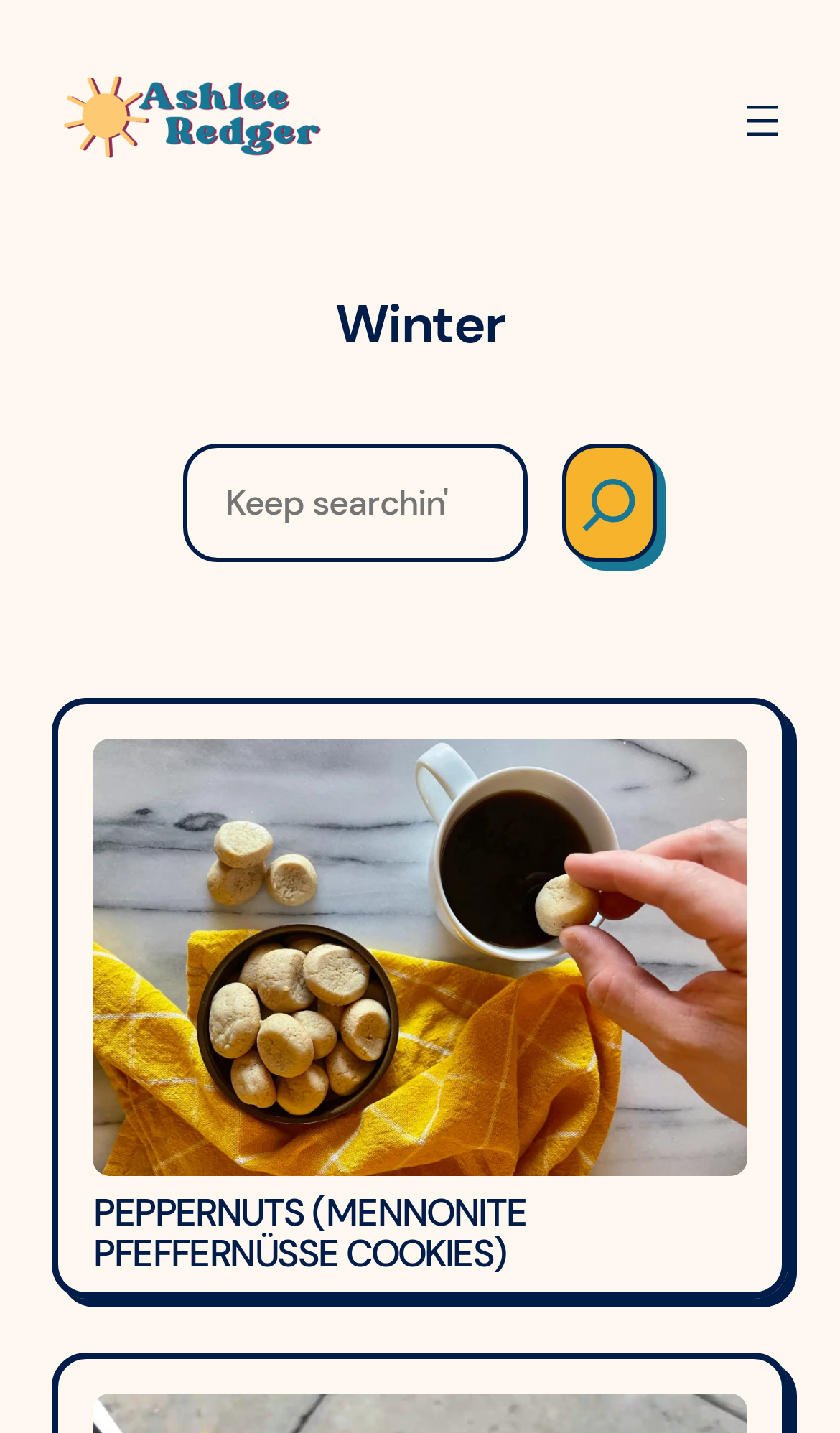Identify the bounding box for the UI element specified in this description: "aria-label="Search"". The coordinates must be four float numbers between 0 and 1, formatted as [left, top, right, bottom].

[0.67, 0.31, 0.783, 0.393]